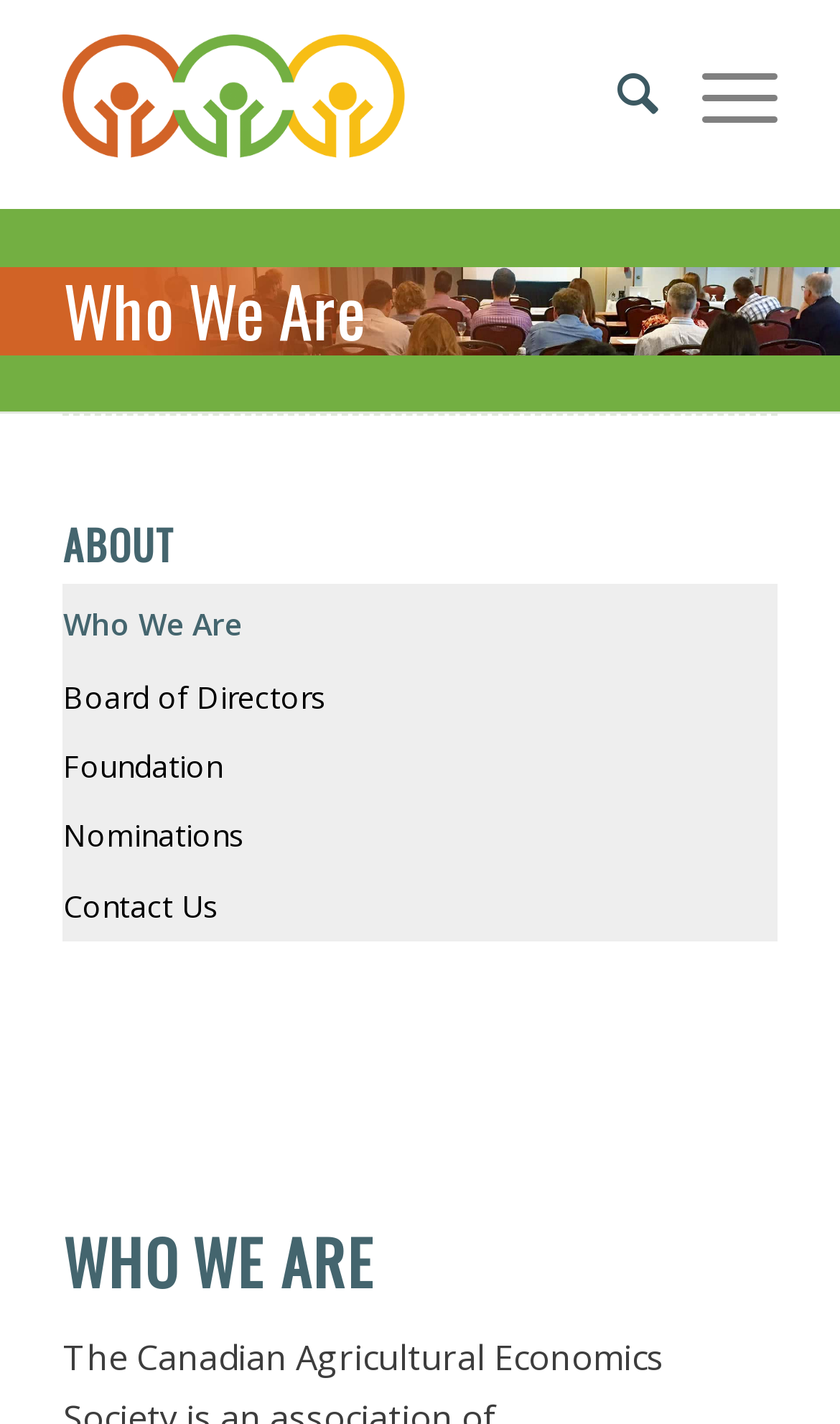Could you specify the bounding box coordinates for the clickable section to complete the following instruction: "go to Who We Are page"?

[0.075, 0.182, 0.434, 0.253]